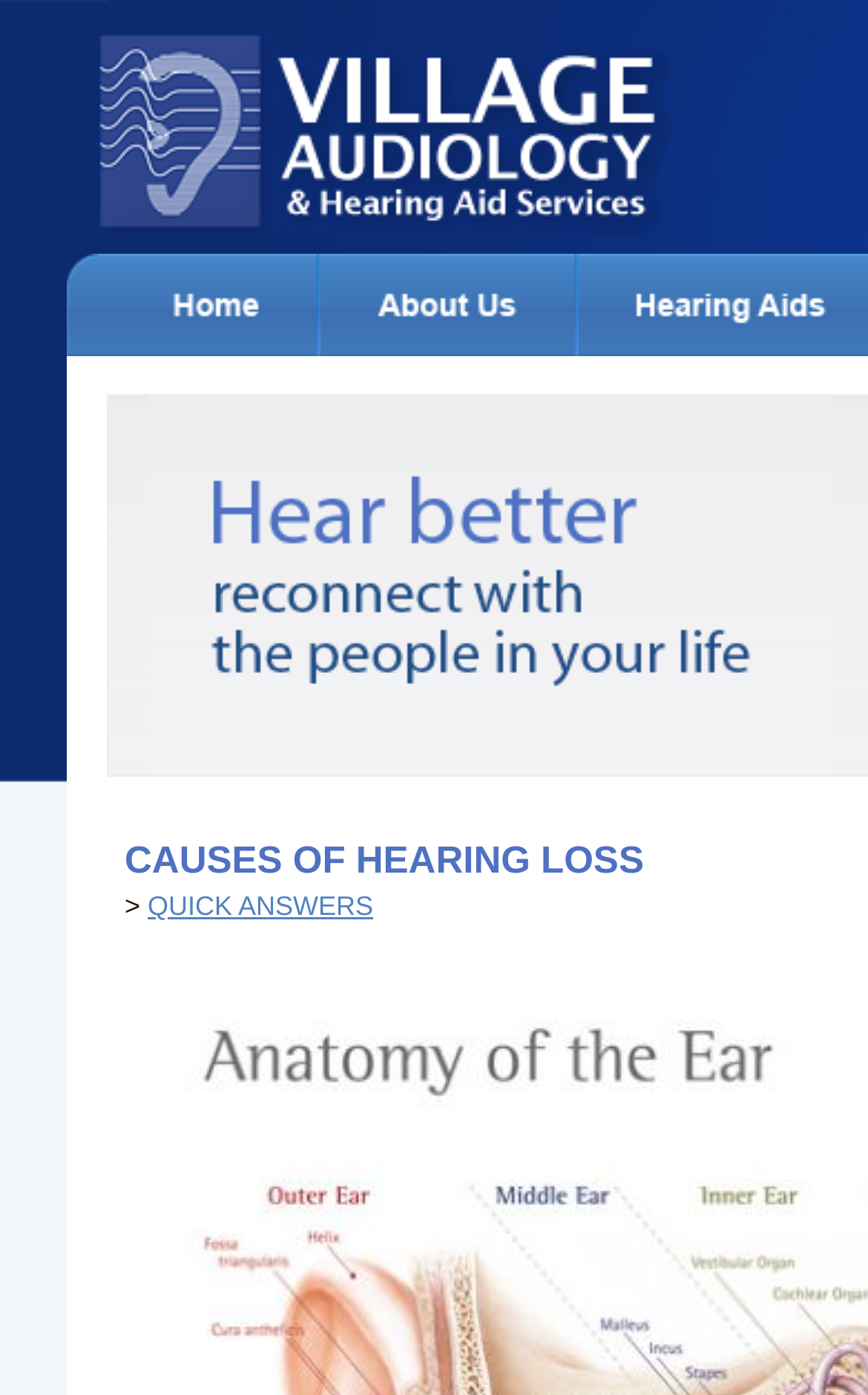Provide the bounding box for the UI element matching this description: "name="nav3"".

[0.722, 0.243, 0.965, 0.26]